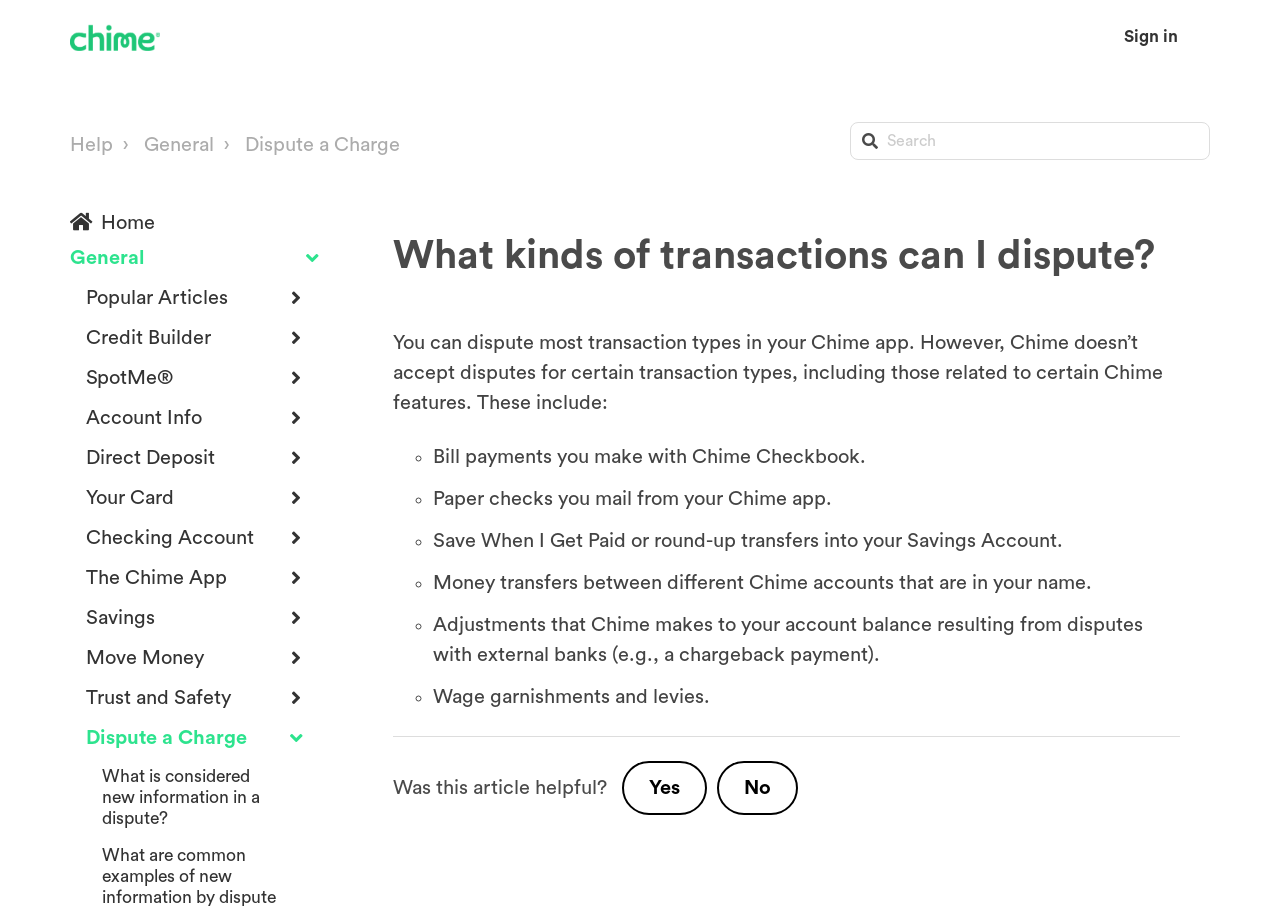Locate the bounding box coordinates of the clickable region to complete the following instruction: "Click the 'Home' link."

[0.055, 0.226, 0.121, 0.265]